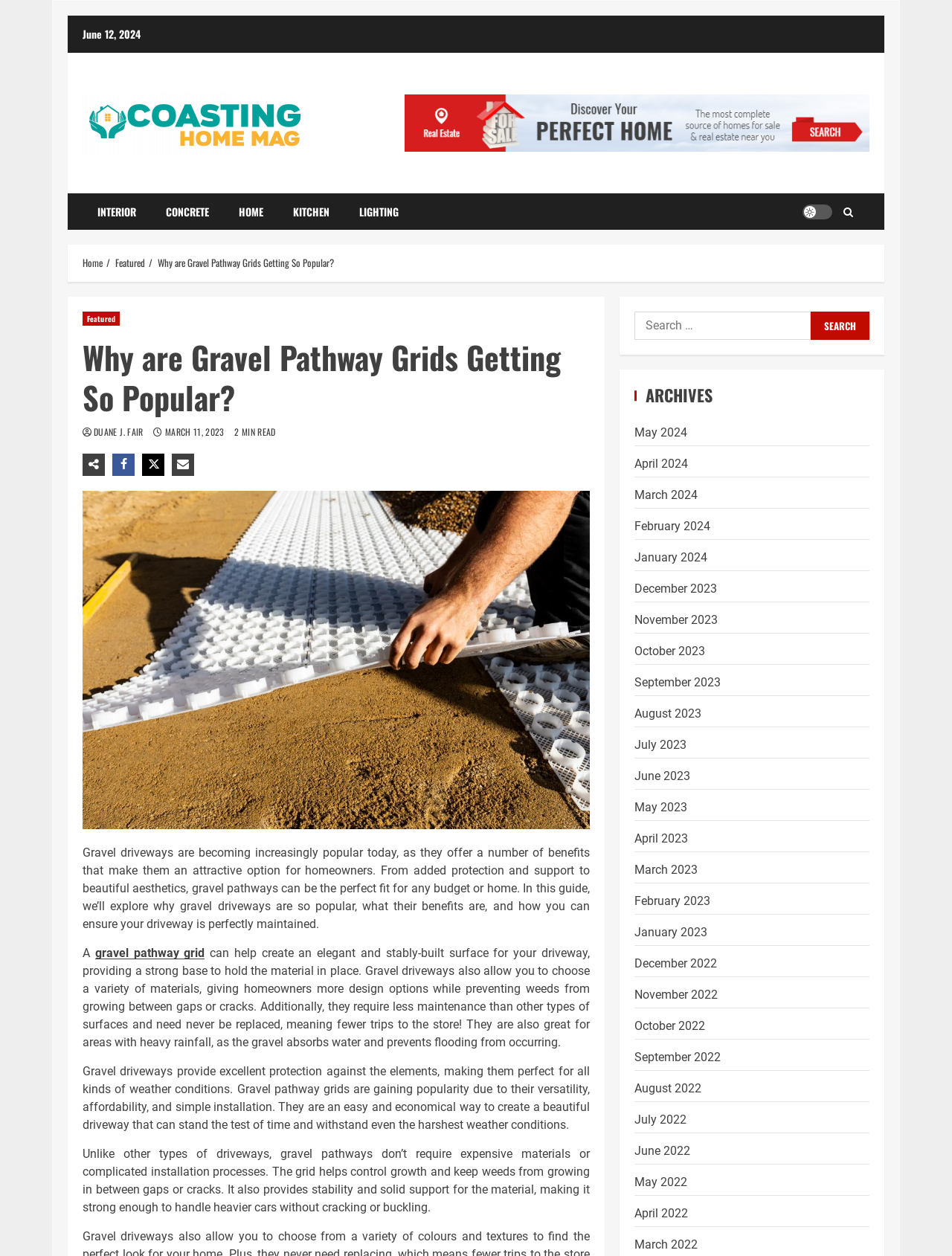Determine the bounding box coordinates of the section I need to click to execute the following instruction: "Check the archives for March 2023". Provide the coordinates as four float numbers between 0 and 1, i.e., [left, top, right, bottom].

[0.666, 0.339, 0.733, 0.35]